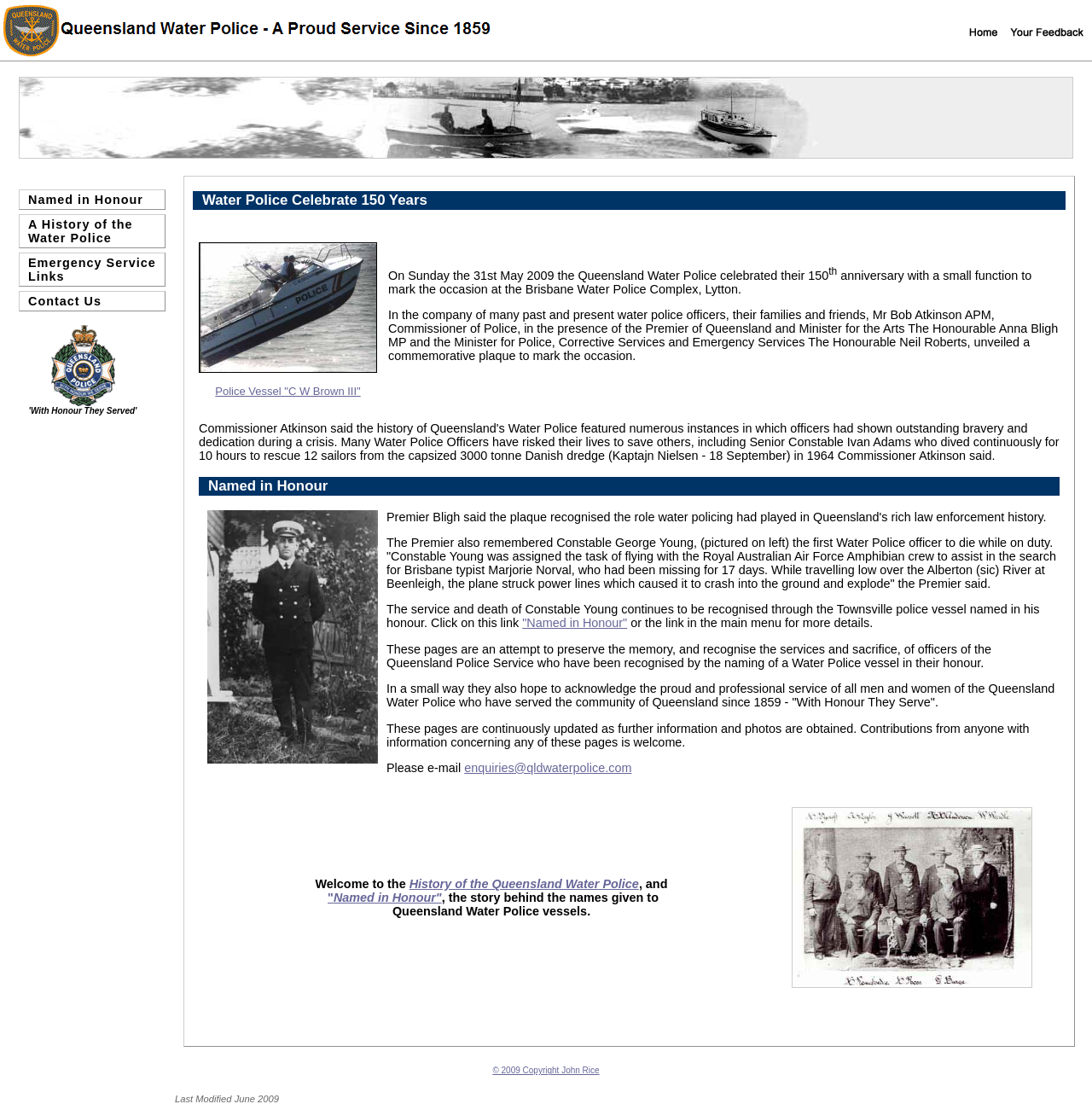What is the name of the Commissioner of Police mentioned in the text?
Refer to the screenshot and respond with a concise word or phrase.

Bob Atkinson